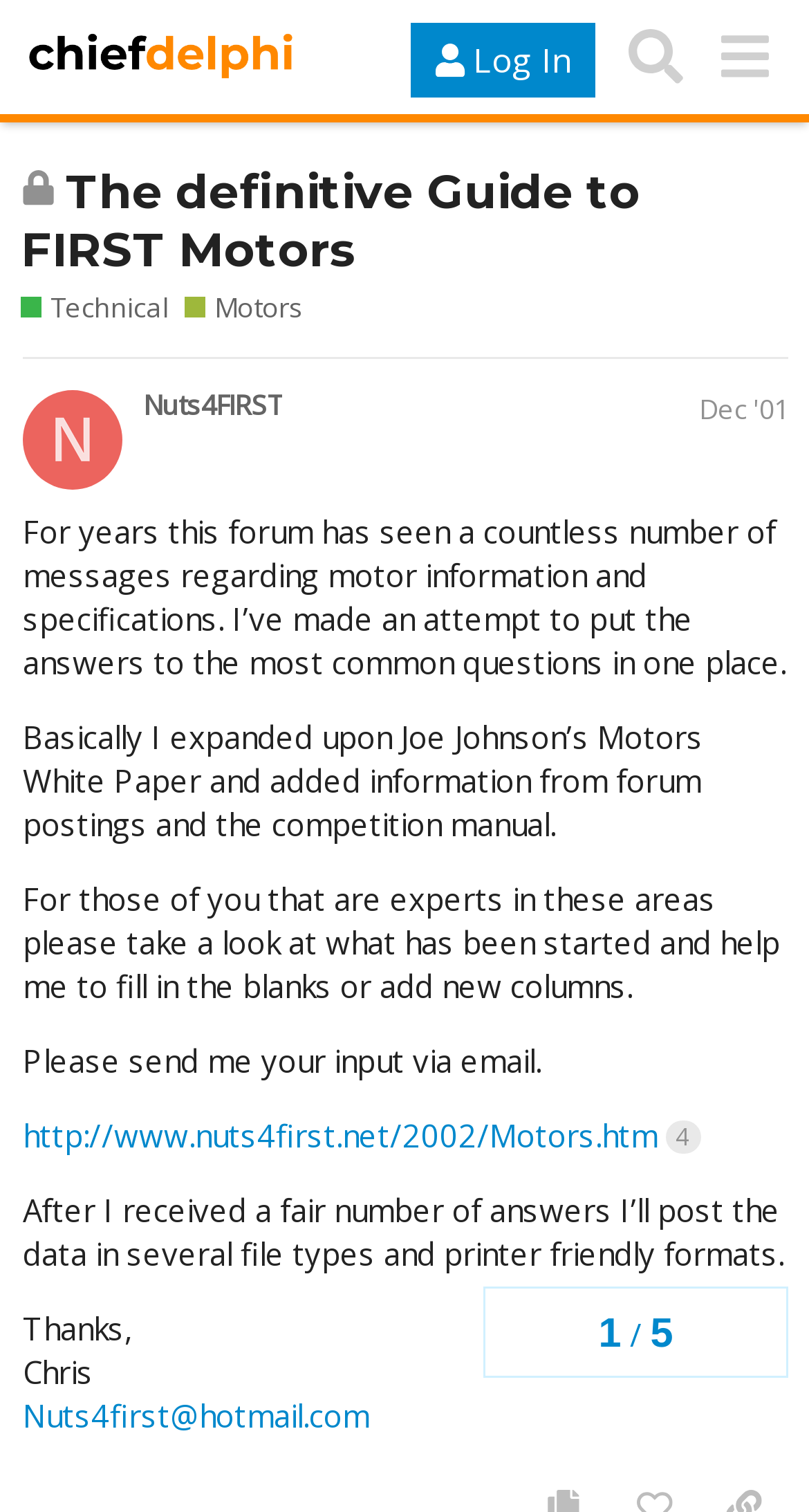Please indicate the bounding box coordinates for the clickable area to complete the following task: "Download the podcast". The coordinates should be specified as four float numbers between 0 and 1, i.e., [left, top, right, bottom].

None